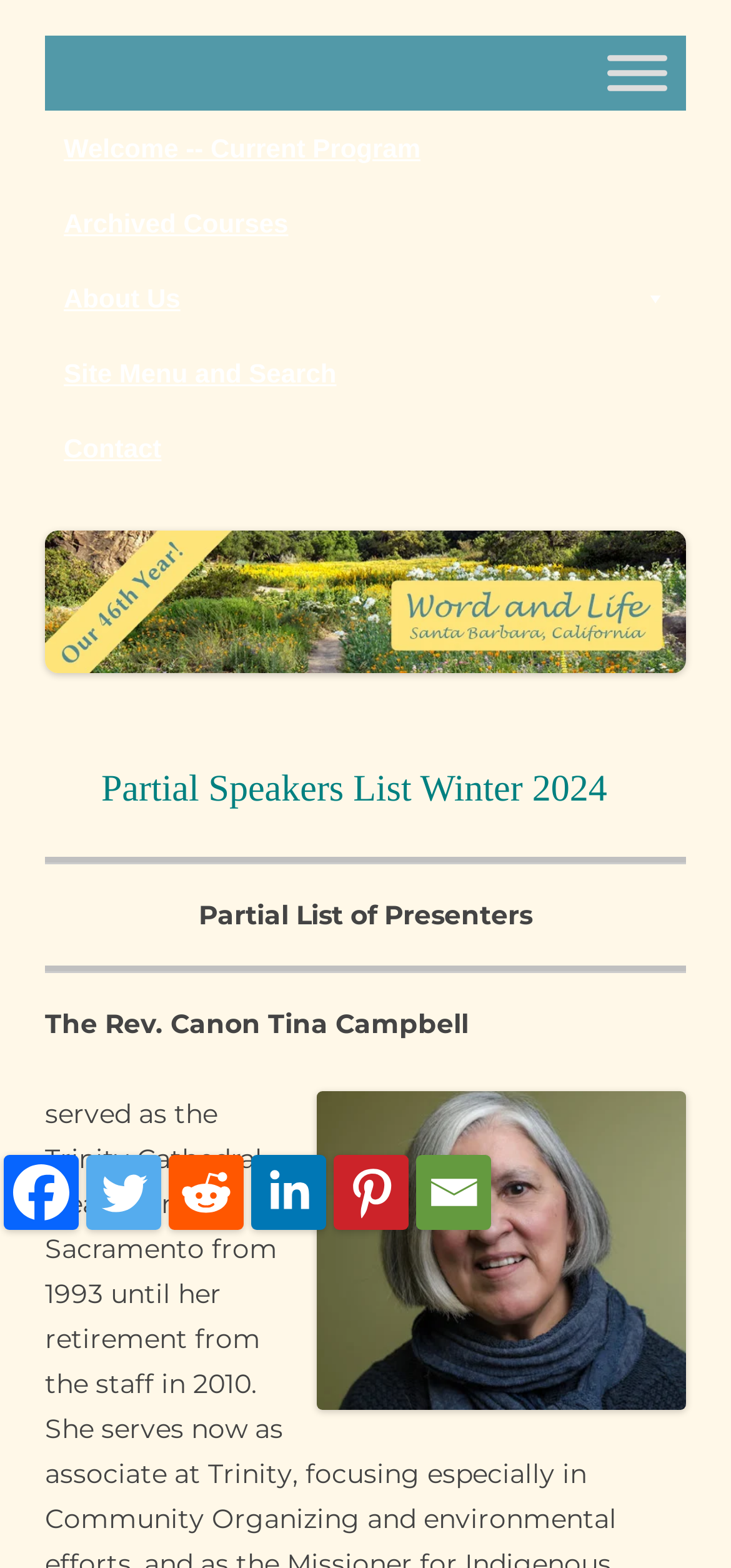Answer the following query concisely with a single word or phrase:
What is the name of the organization?

Word and Life